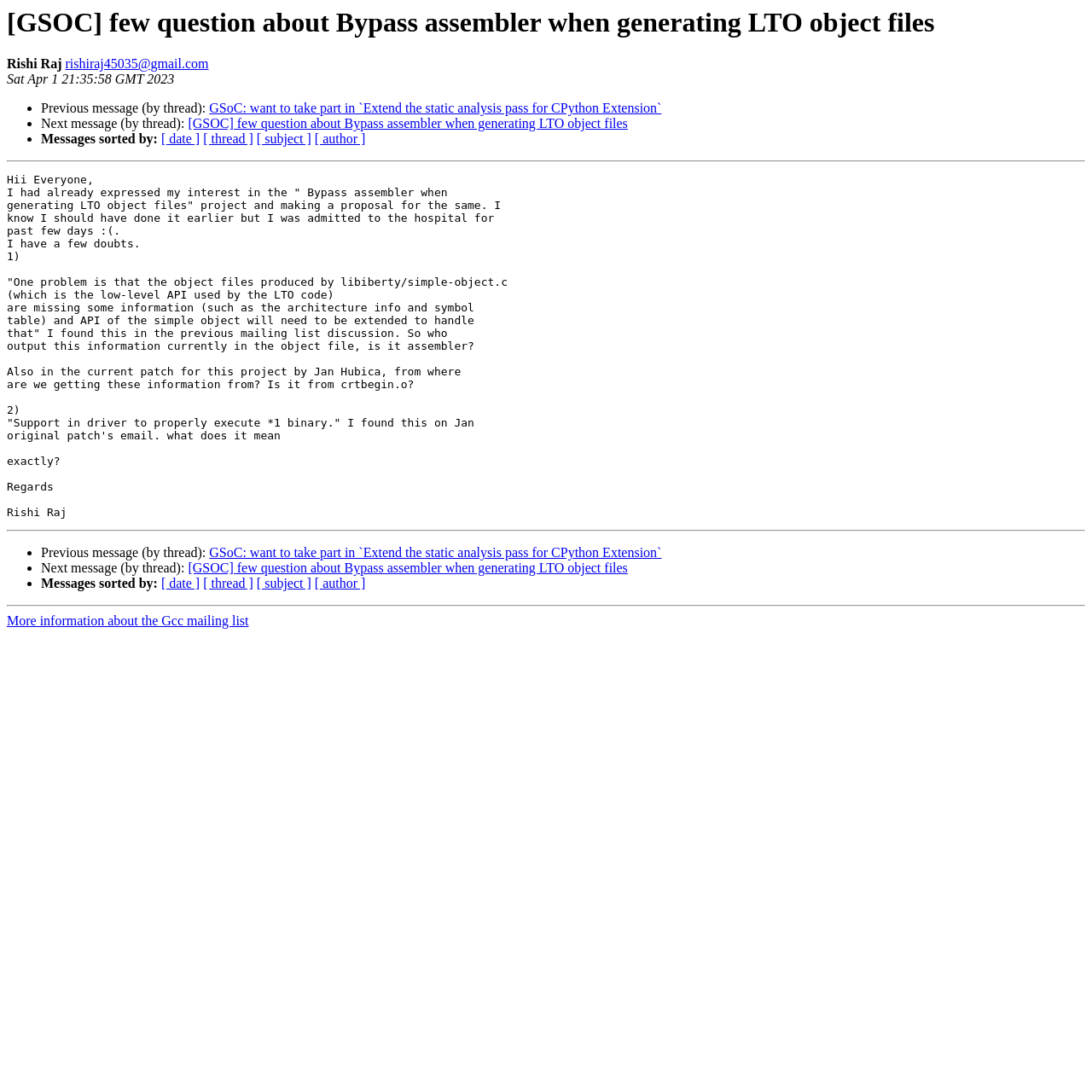Answer the question with a brief word or phrase:
Who is the author of this message?

Rishi Raj